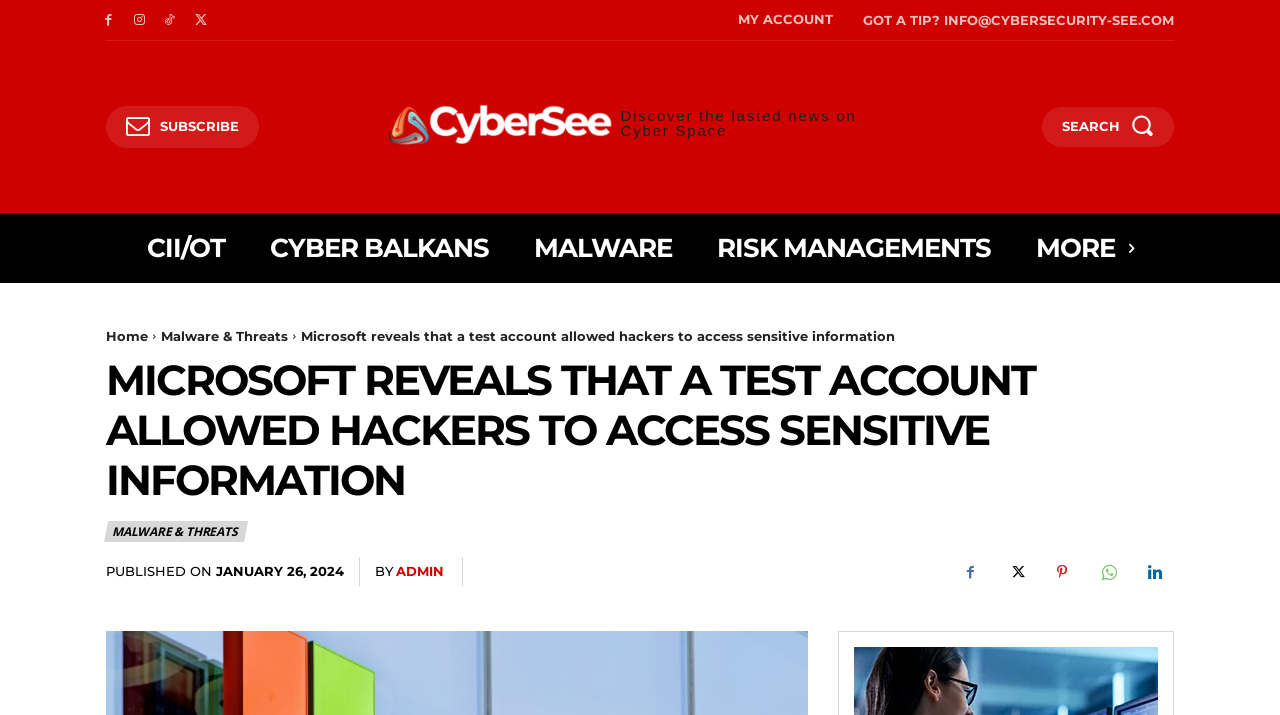Provide the bounding box coordinates in the format (top-left x, top-left y, bottom-right x, bottom-right y). All values are floating point numbers between 0 and 1. Determine the bounding box coordinate of the UI element described as: Got a tip? info@cybersecurity-see.com

[0.674, 0.016, 0.917, 0.041]